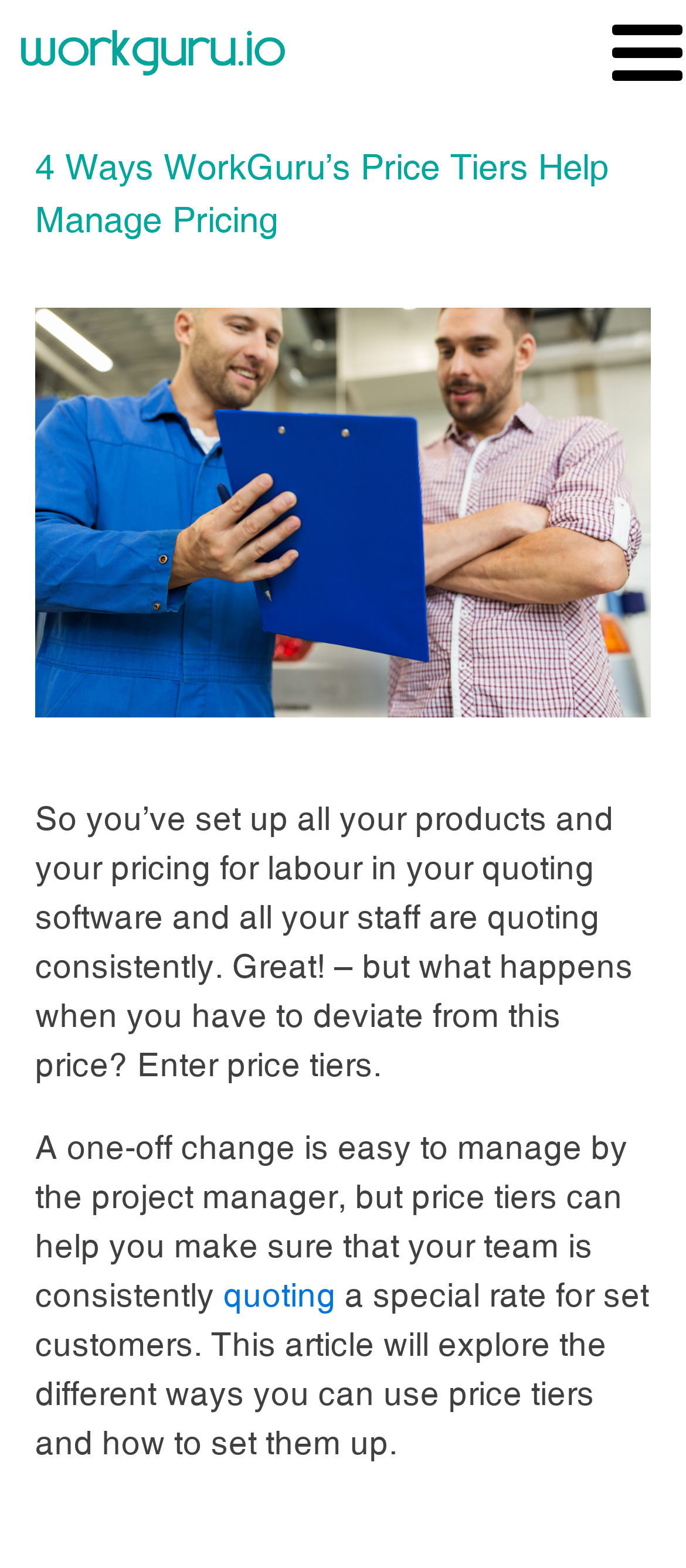Please determine the heading text of this webpage.

4 Ways WorkGuru’s Price Tiers Help Manage Pricing
